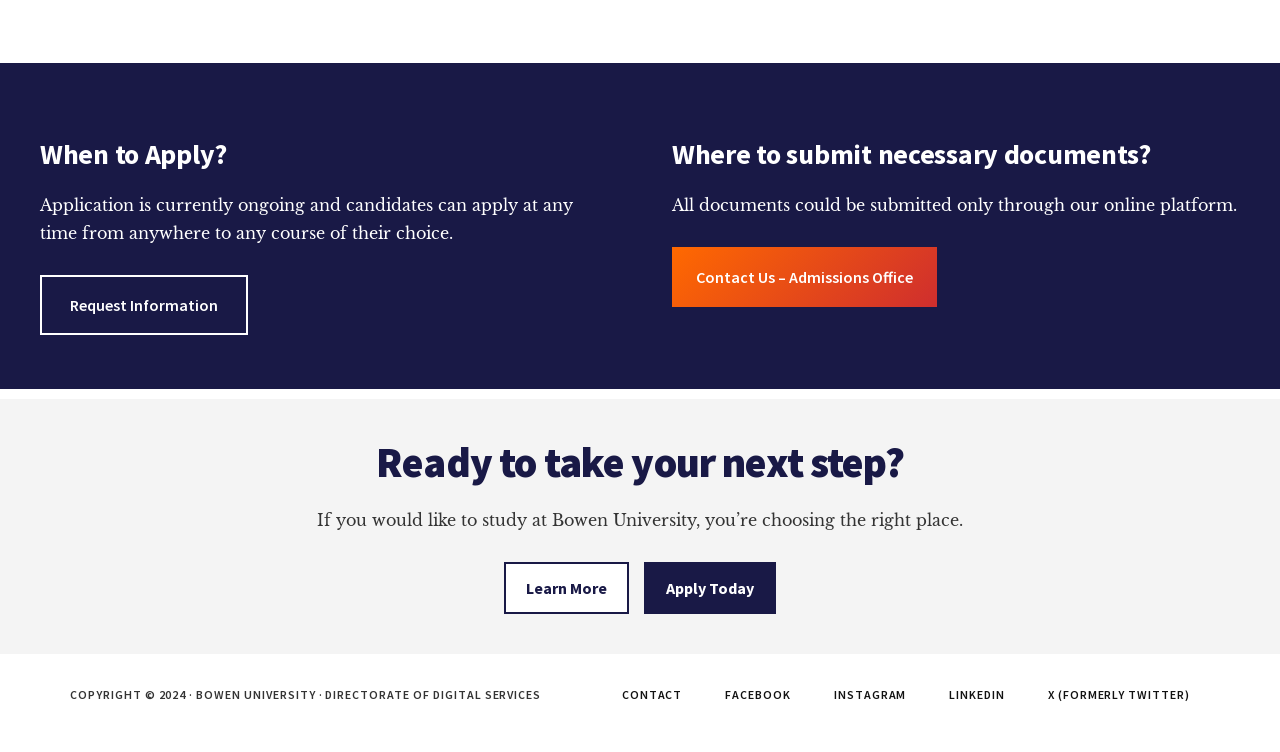Provide a thorough and detailed response to the question by examining the image: 
What is the application status?

The application status is mentioned in the first paragraph as 'Application is currently ongoing and candidates can apply at any time from anywhere to any course of their choice.'